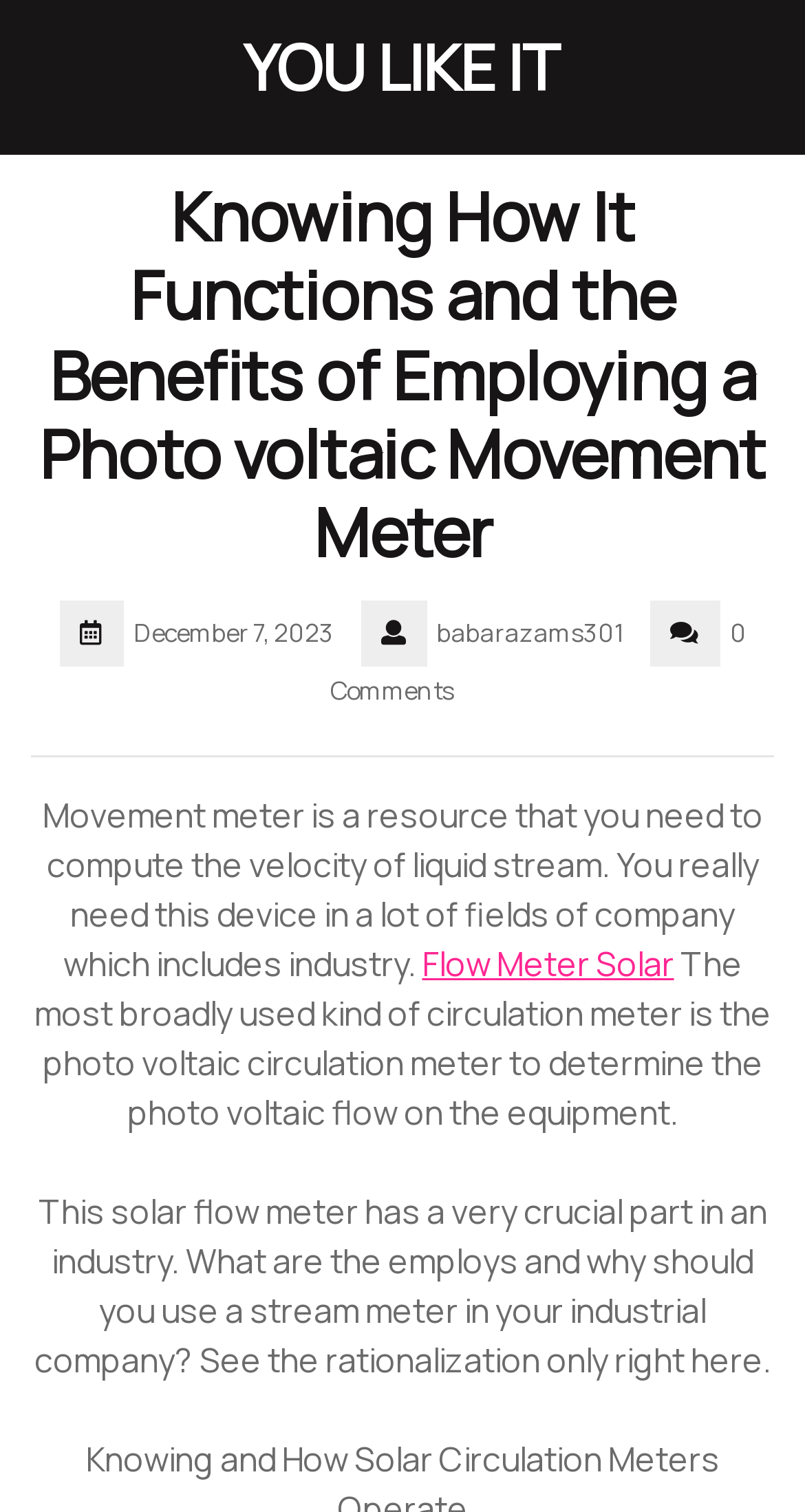Please provide a brief answer to the question using only one word or phrase: 
How many comments are there on the article?

0